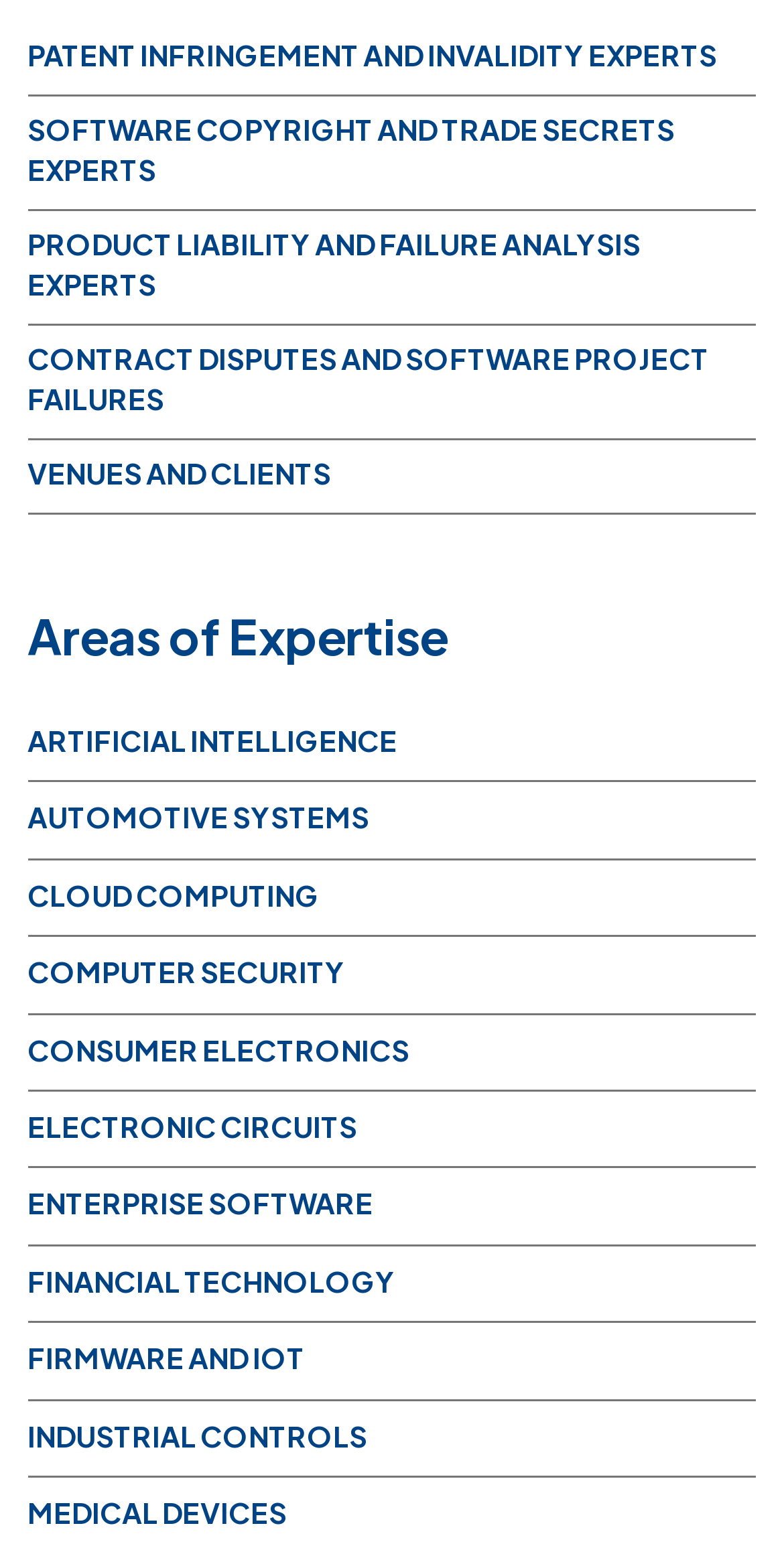Specify the bounding box coordinates of the area that needs to be clicked to achieve the following instruction: "View Areas of Expertise".

[0.035, 0.386, 0.965, 0.438]